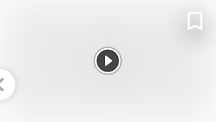Reply to the question with a single word or phrase:
How long does it take to prepare the dish?

35 minutes